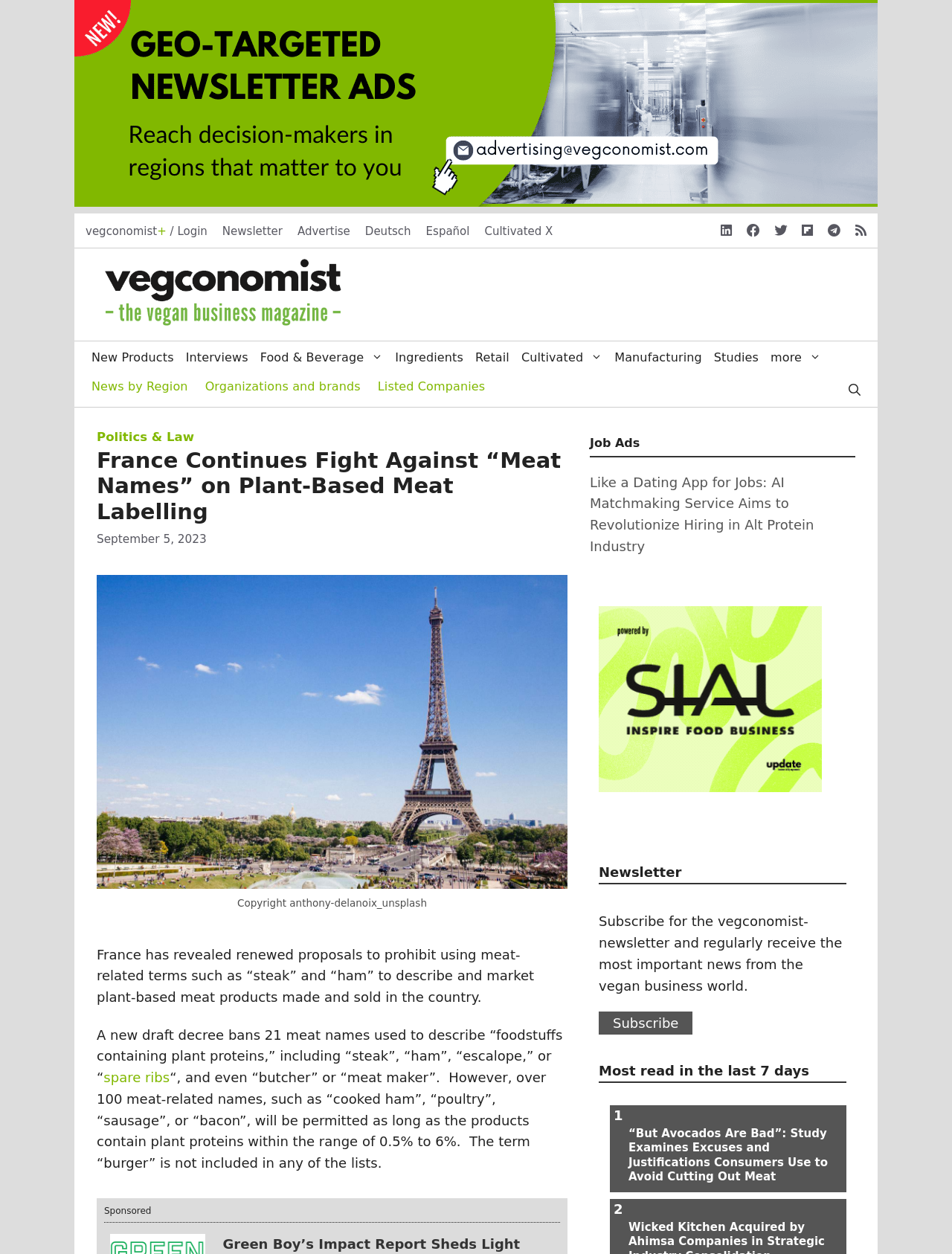Determine the bounding box for the described HTML element: "Cultivated XCultivated X". Ensure the coordinates are four float numbers between 0 and 1 in the format [left, top, right, bottom].

[0.509, 0.179, 0.581, 0.19]